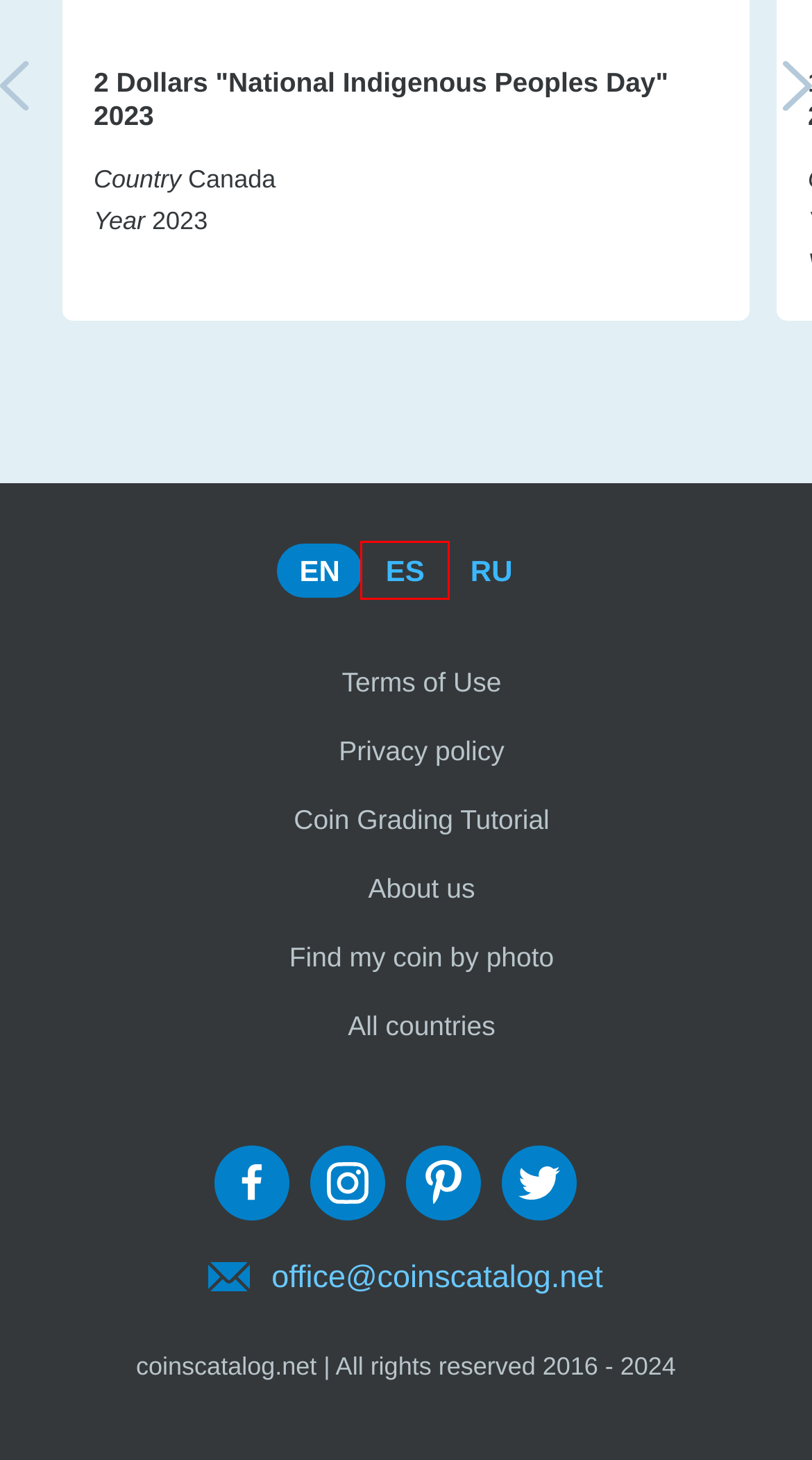You have a screenshot of a webpage with a red bounding box around an element. Identify the webpage description that best fits the new page that appears after clicking the selected element in the red bounding box. Here are the candidates:
A. Канадские серебряные 20 долларов "Елизавета II - даты царствования" 2023 г. | coinscatalog.NET
B. Find coin by photo | coinscatalog.net
C. Canadian Dollar coins | coinscatalog.NET
D. Canadian Silver 20 Dollars "Frozen In Ice - Woolly Mammoth" 2018 | coinscatalog.NET
E. Canadian 1 Oz Silver 20 Dollars "Canadian Goose (3D)" 2018 | coinscatalog.NET
F. Canadian 2 Dollars "National Indigenous Peoples Day" 2023 | coinscatalog.NET
G. 20 Dólares Canadienses de Plata "Fechas de reinado de Isabel II" 2023 | coinscatalog.NET
H. World coins catalog Countries list | coinscatalog.NET

G